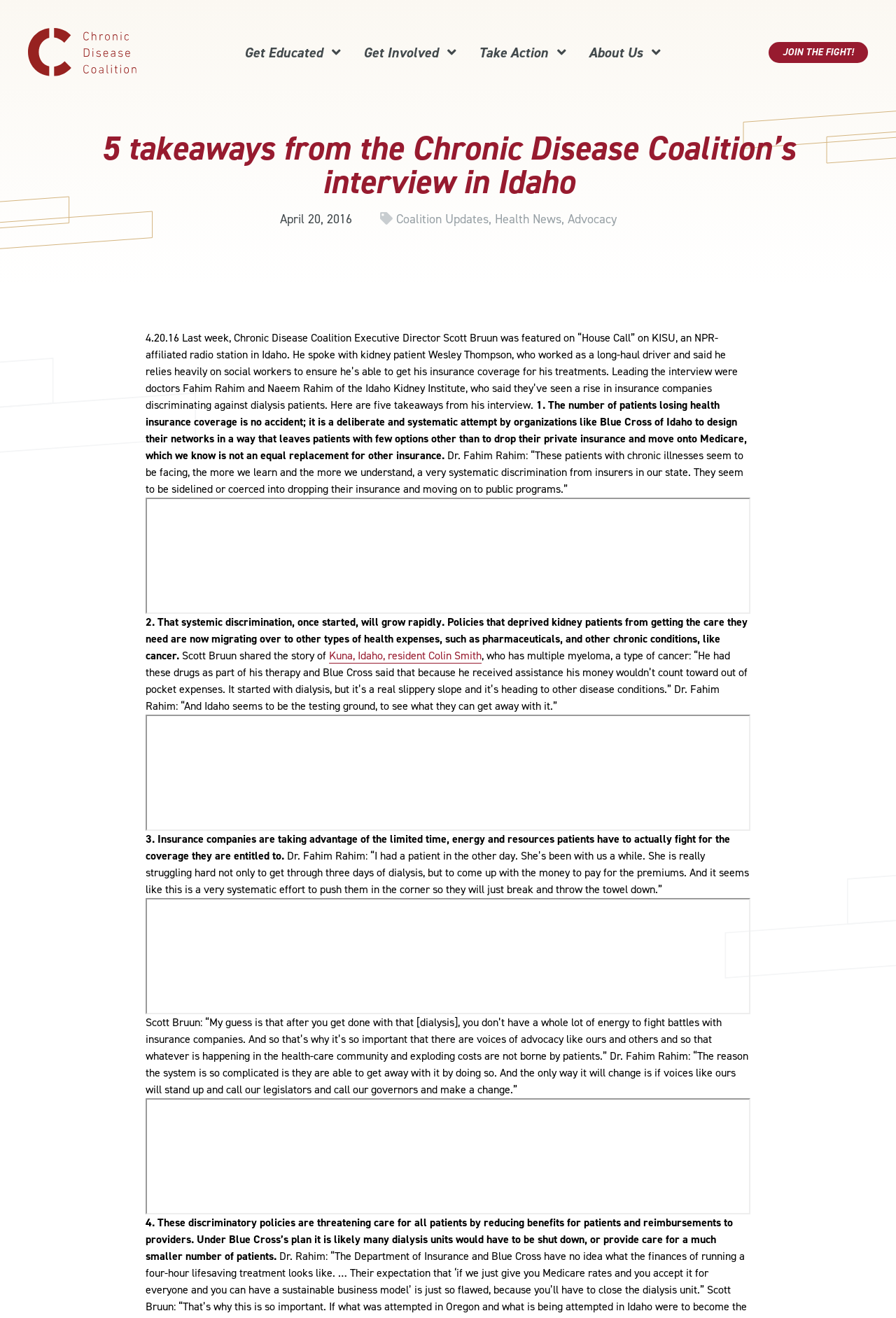Identify and extract the main heading of the webpage.

5 takeaways from the Chronic Disease Coalition’s interview in Idaho